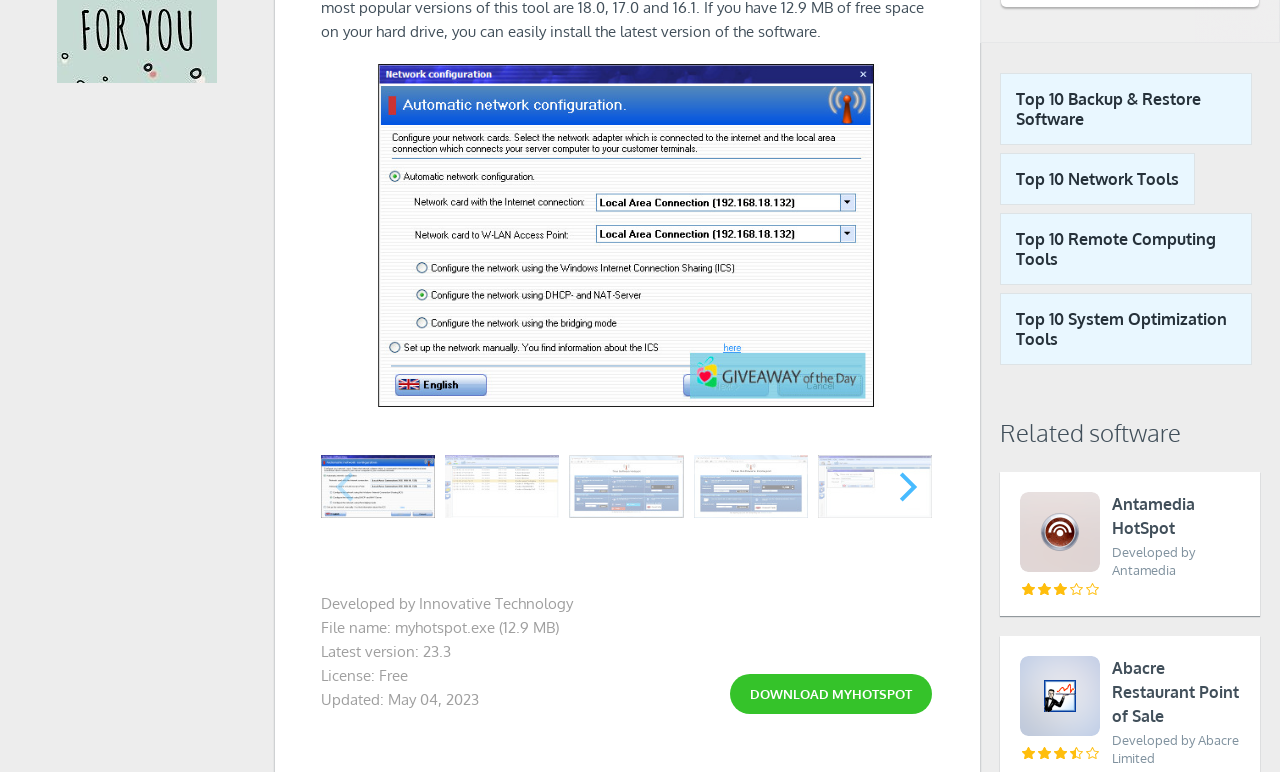Identify the bounding box coordinates for the UI element described as: "Top 10 Network Tools".

[0.781, 0.198, 0.934, 0.266]